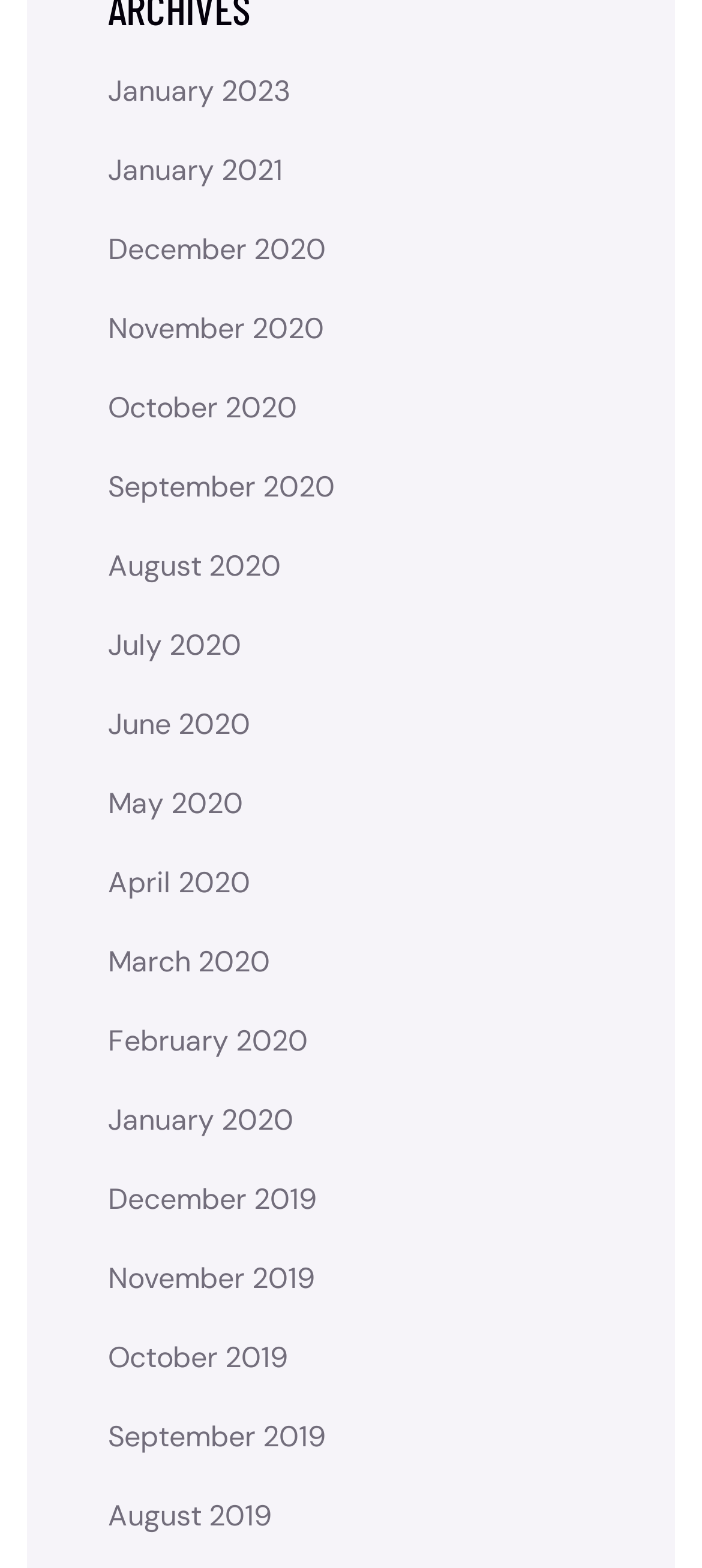Please determine the bounding box coordinates for the element that should be clicked to follow these instructions: "view January 2023".

[0.154, 0.039, 0.413, 0.078]